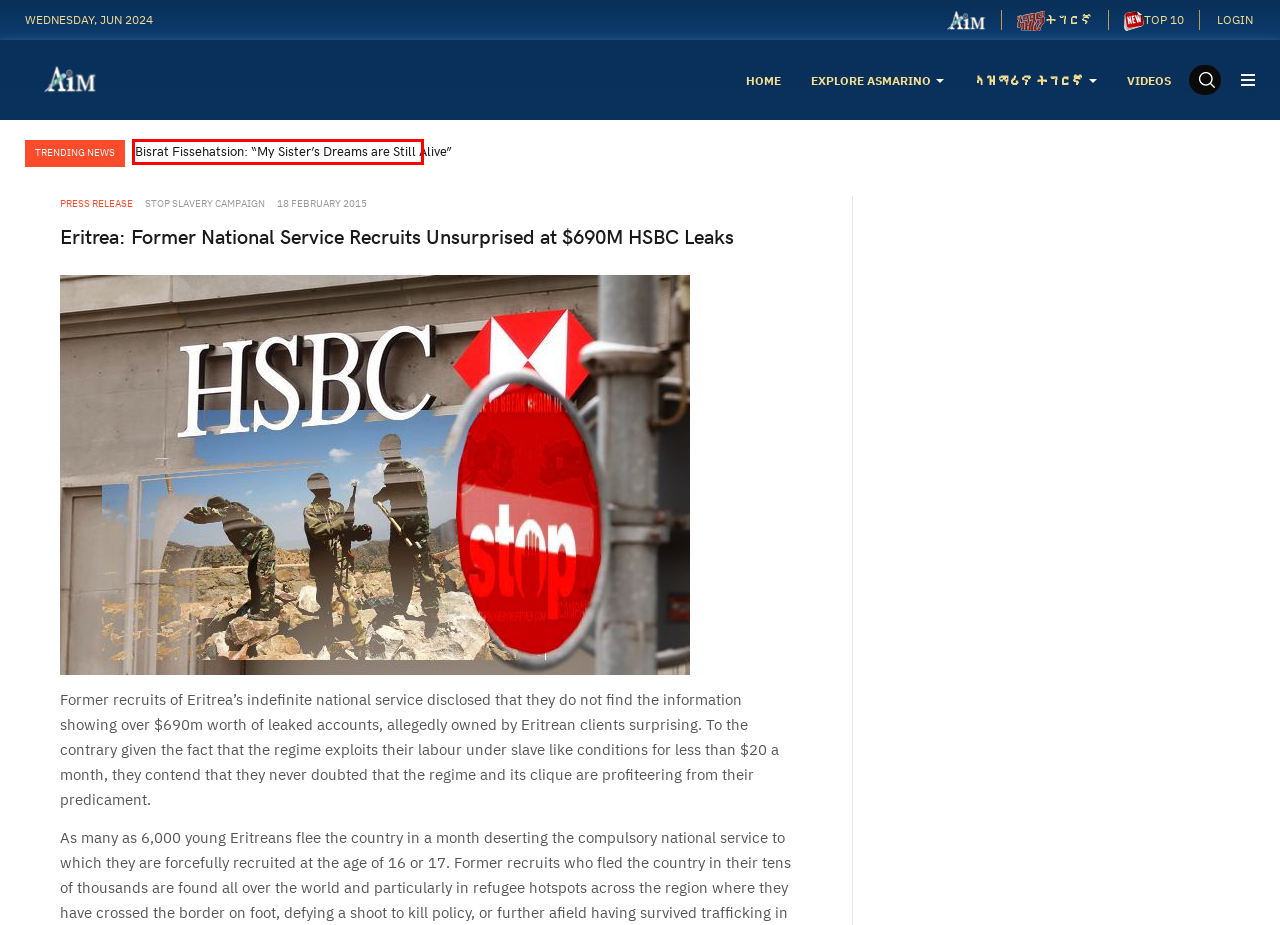Take a look at the provided webpage screenshot featuring a red bounding box around an element. Select the most appropriate webpage description for the page that loads after clicking on the element inside the red bounding box. Here are the candidates:
A. Eritrean Troops in Tigrai: Shame on you!
B. Prof.  Mirjam van Reisen:  a Tulip in a field of weeds
C. Ethiopian Army jails BBC reporter in Mekele
D. Bisrat Fissehatsion: “My Sister’s Dreams are Still Alive”
E. Ethiopia's PM Abiy admits Eritrean forces are in Tigray
F. Eritrea: British Eritreans lay criminal charges against Eritrean ambassador
G. ሓርበኛ ተጋዳላይ ኣድሓኖም ገብረማርያም - ዕለተ መስዋእቲ፡ ለካቲት 19 2021
H. Welcome to Asmarino Independent.

B